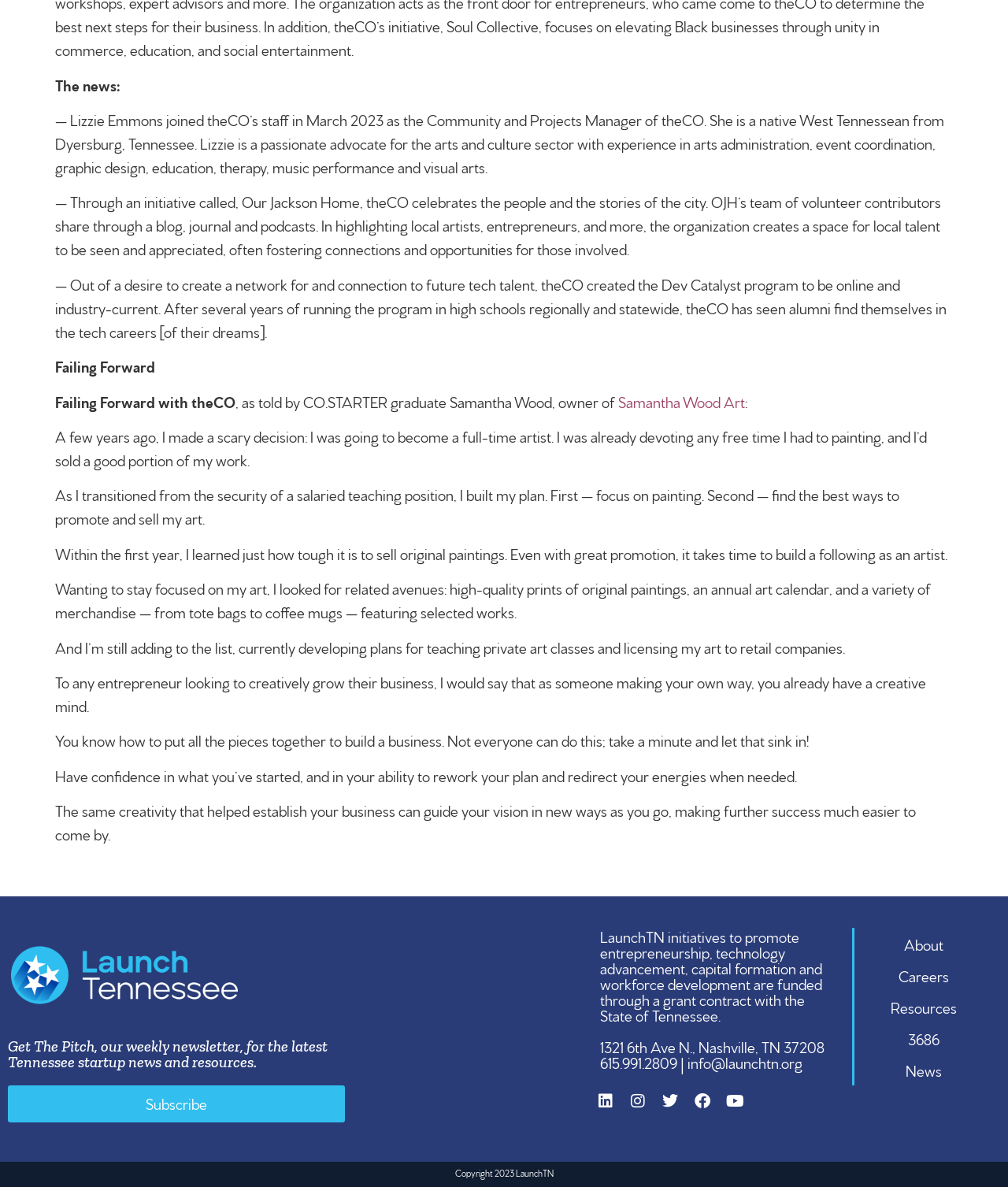What is the name of the initiative that celebrates the people and stories of the city?
Based on the visual details in the image, please answer the question thoroughly.

By examining the text content of the webpage, I discovered that Our Jackson Home is an initiative that celebrates the people and stories of the city, highlighting local artists, entrepreneurs, and more, and creating a space for local talent to be seen and appreciated.